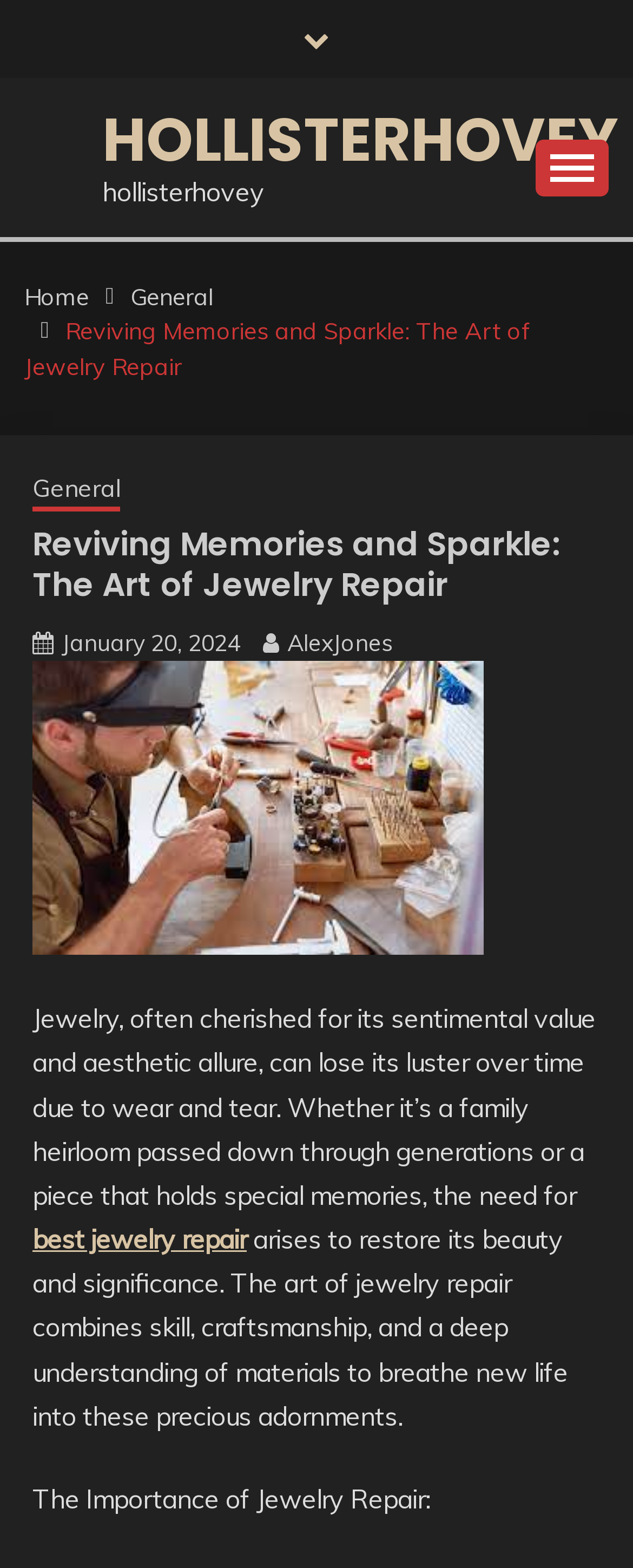Predict the bounding box of the UI element based on the description: "parent_node: Skip to content". The coordinates should be four float numbers between 0 and 1, formatted as [left, top, right, bottom].

[0.805, 0.614, 0.923, 0.657]